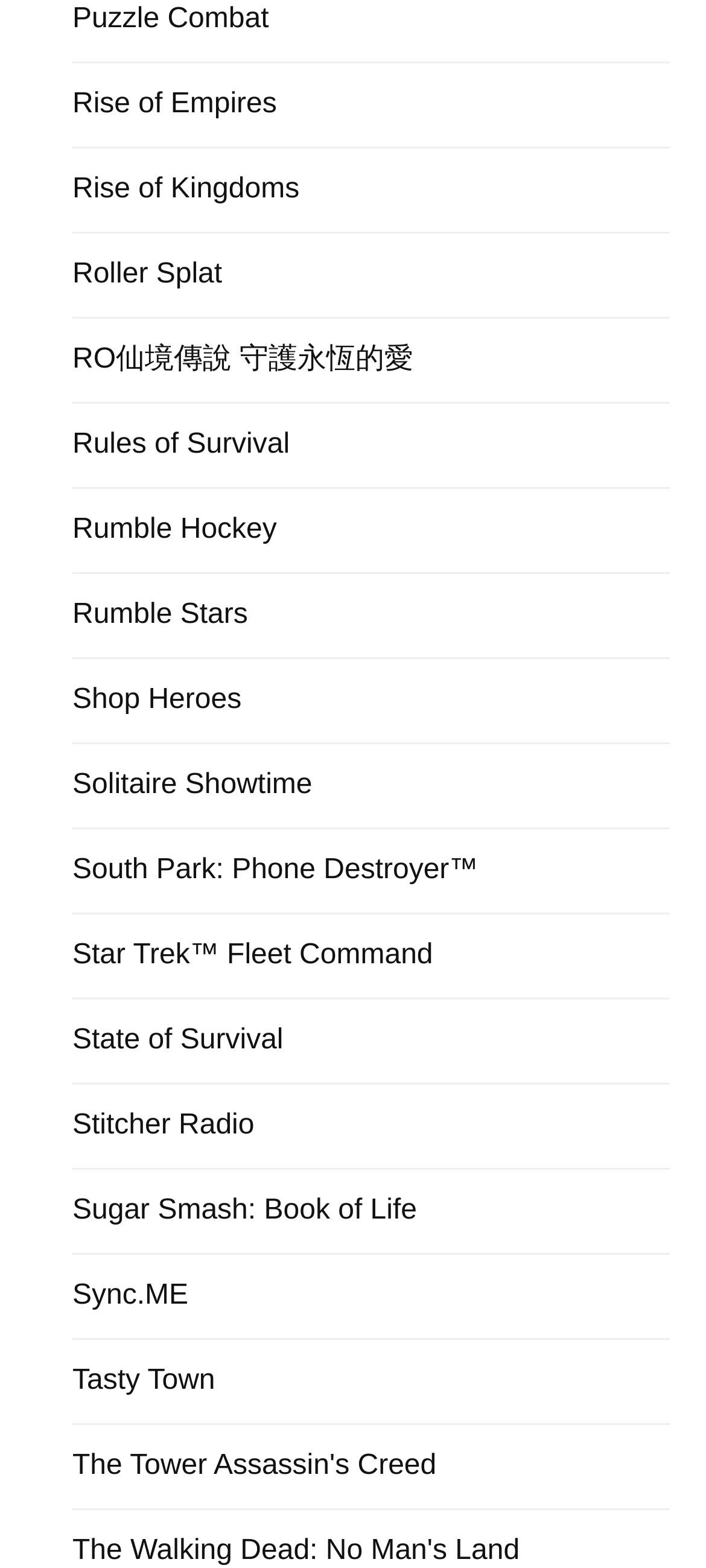What is the game located at the bottom of the list?
Give a thorough and detailed response to the question.

By examining the y2 coordinates of the link elements, I found that the link element with the OCR text 'The Walking Dead: No Man's Land' has the largest y2 value, which indicates that it is located at the bottom of the list.